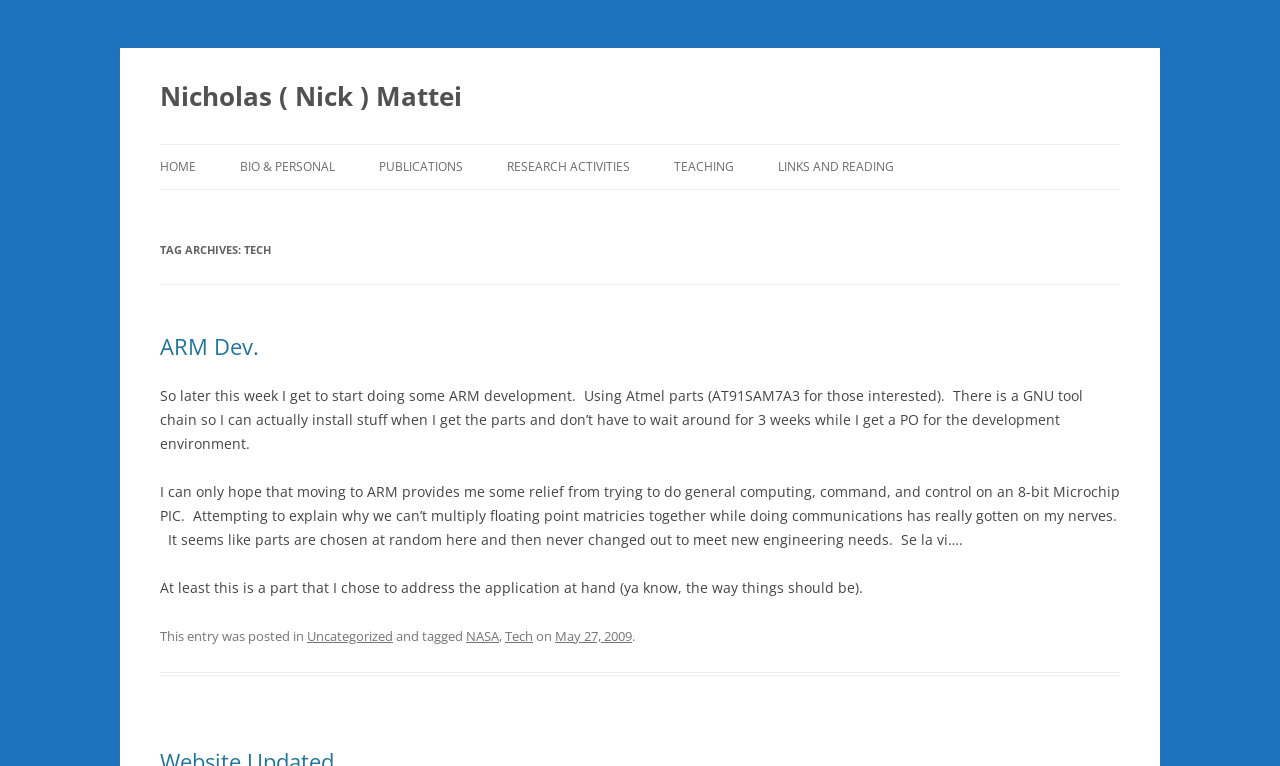Determine the bounding box coordinates of the section I need to click to execute the following instruction: "Visit the link tagged as NASA". Provide the coordinates as four float numbers between 0 and 1, i.e., [left, top, right, bottom].

[0.364, 0.818, 0.39, 0.842]